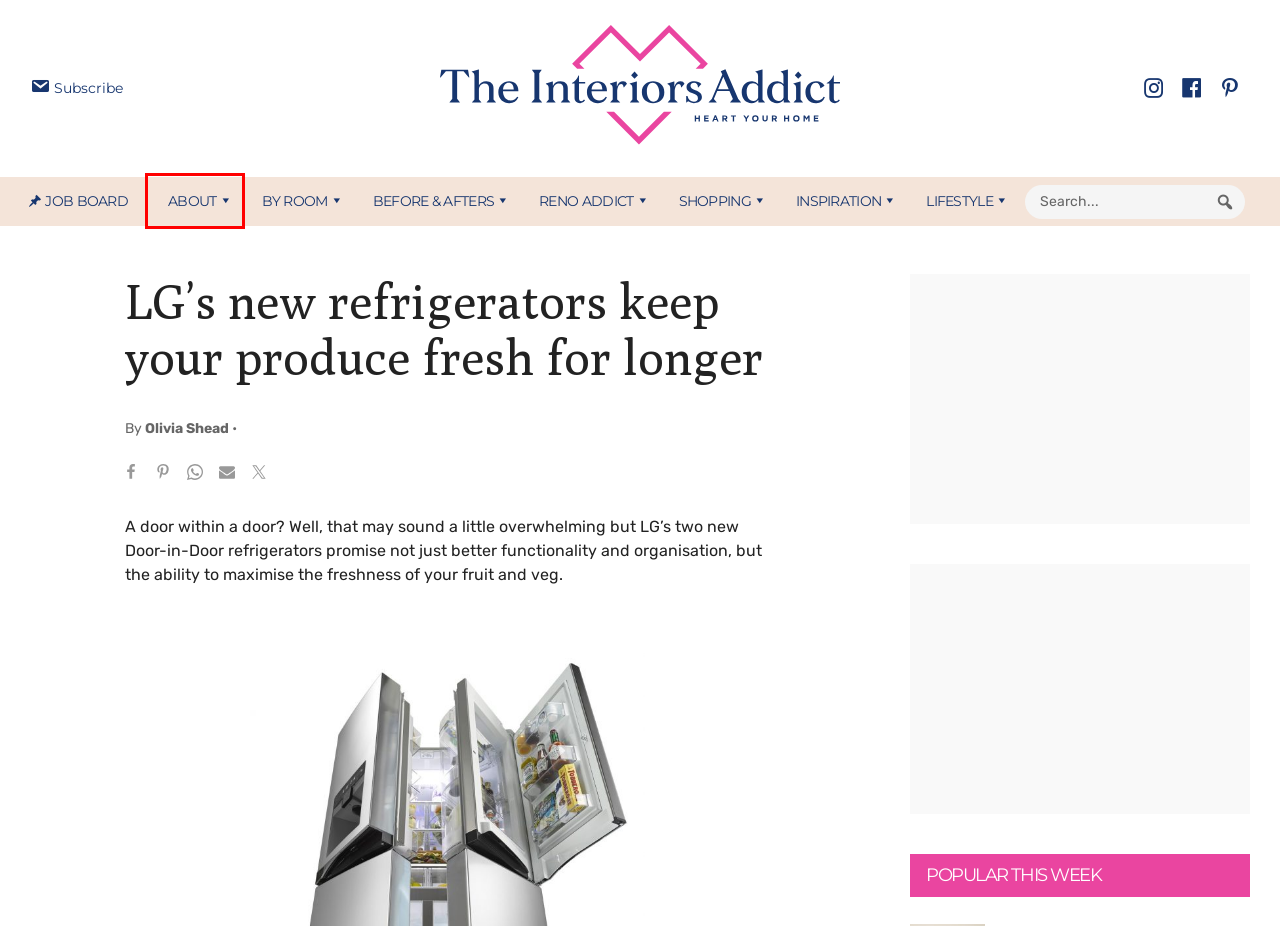Check out the screenshot of a webpage with a red rectangle bounding box. Select the best fitting webpage description that aligns with the new webpage after clicking the element inside the bounding box. Here are the candidates:
A. Jobs - The Interiors Addict
B. Shopping Archives - The Interiors Addict
C. Subscribe to the Newsletter! - The Interiors Addict
D. Before & Afters Archives - The Interiors Addict
E. Expert Tips Archives - The Interiors Addict
F. About - The Interiors Addict
G. The Interiors Addict - Heart Your Home
H. RENO ADDICT Archives - The Interiors Addict

F